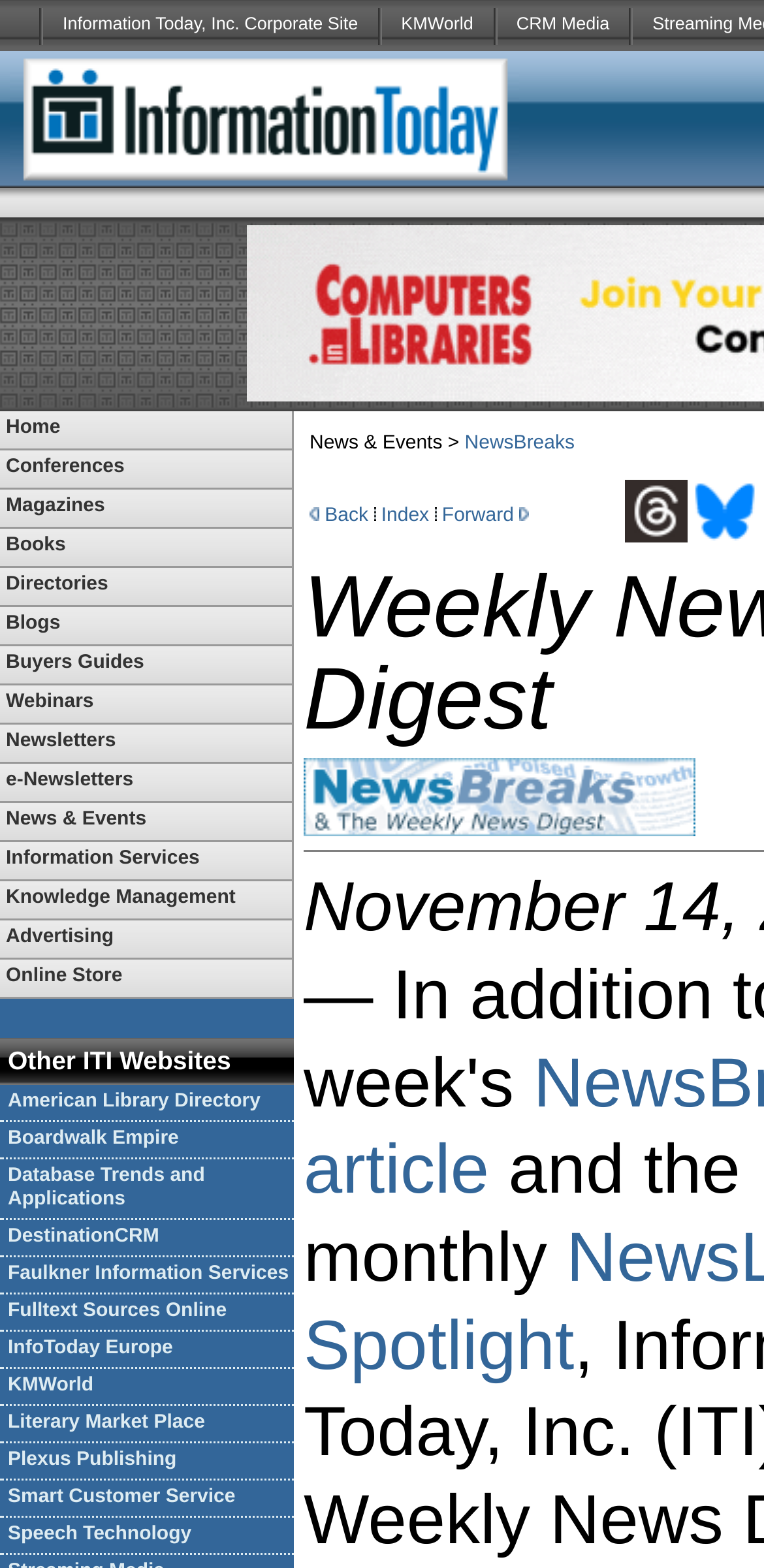Offer a meticulous caption that includes all visible features of the webpage.

The webpage is divided into several sections. At the top, there are five images and links to different websites, including Information Today, Inc. Corporate Site, KMWorld, and CRM Media. Below this section, there is a large table with multiple rows and columns. The top row of the table contains a list of links to various pages, including Home, Conferences, Magazines, Books, and more.

Below the top row, there is a section with a table that lists other ITI websites, including American Library Directory, Boardwalk Empire, and KMWorld. Each website has a corresponding link.

On the right side of the page, there is a section with a heading "News & Events" and a subheading "NewsBreaks". Below this, there are links to navigate through the news articles, including "Back", "Index", and "Forward" buttons.

Further down the page, there is another section with links to "Threads" and "bluesky", accompanied by images. At the bottom of the page, there is a large image that spans across the width of the page.

Overall, the webpage appears to be a portal or a hub that provides access to various websites, news articles, and resources related to information technology and management.